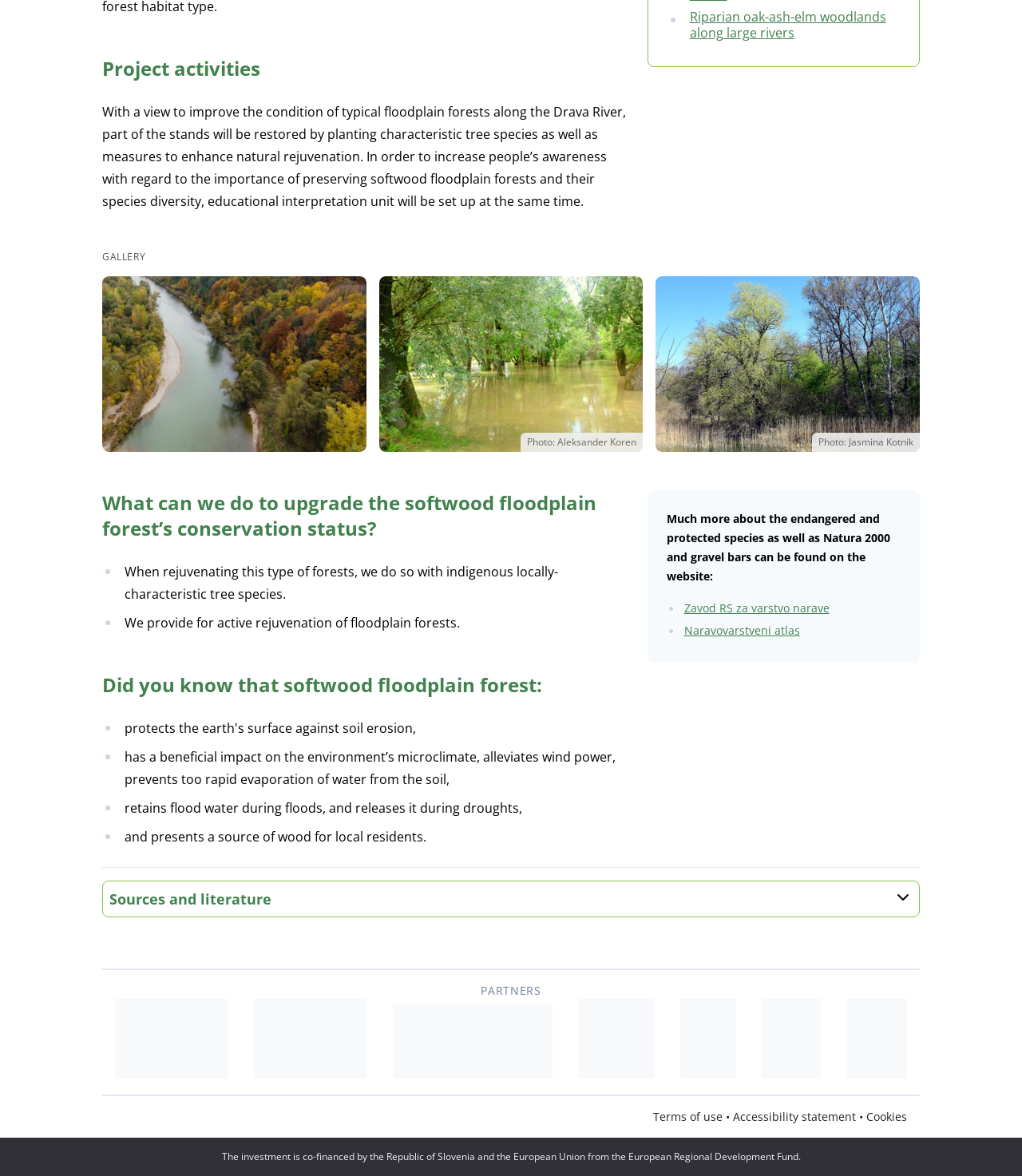Determine the bounding box coordinates of the clickable element to complete this instruction: "Click on the link to learn about Riparian oak-ash-elm woodlands along large rivers". Provide the coordinates in the format of four float numbers between 0 and 1, [left, top, right, bottom].

[0.675, 0.007, 0.867, 0.035]